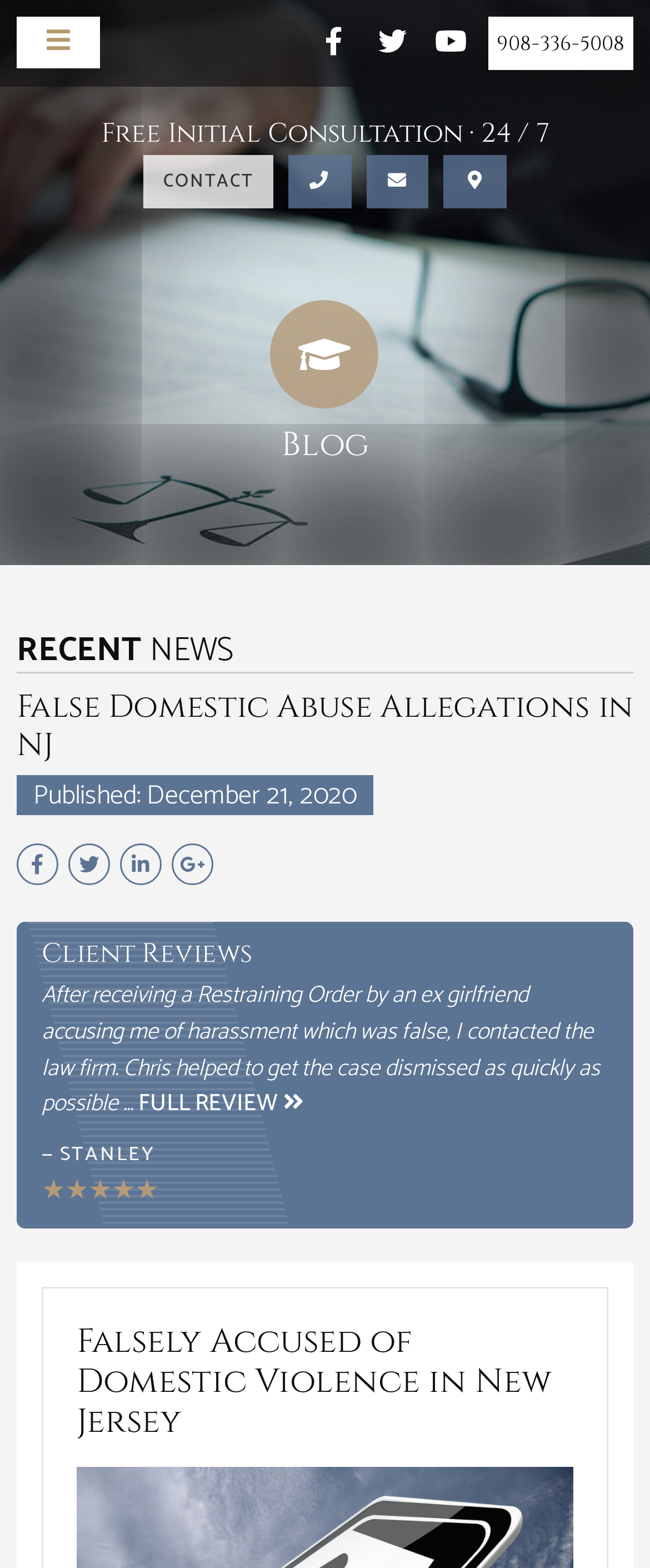What is the rating of the client reviews?
Give a comprehensive and detailed explanation for the question.

The client reviews are rated with a 5-star system, as indicated by the '★' symbol displayed next to each review. All three reviews have a full 5-star rating.